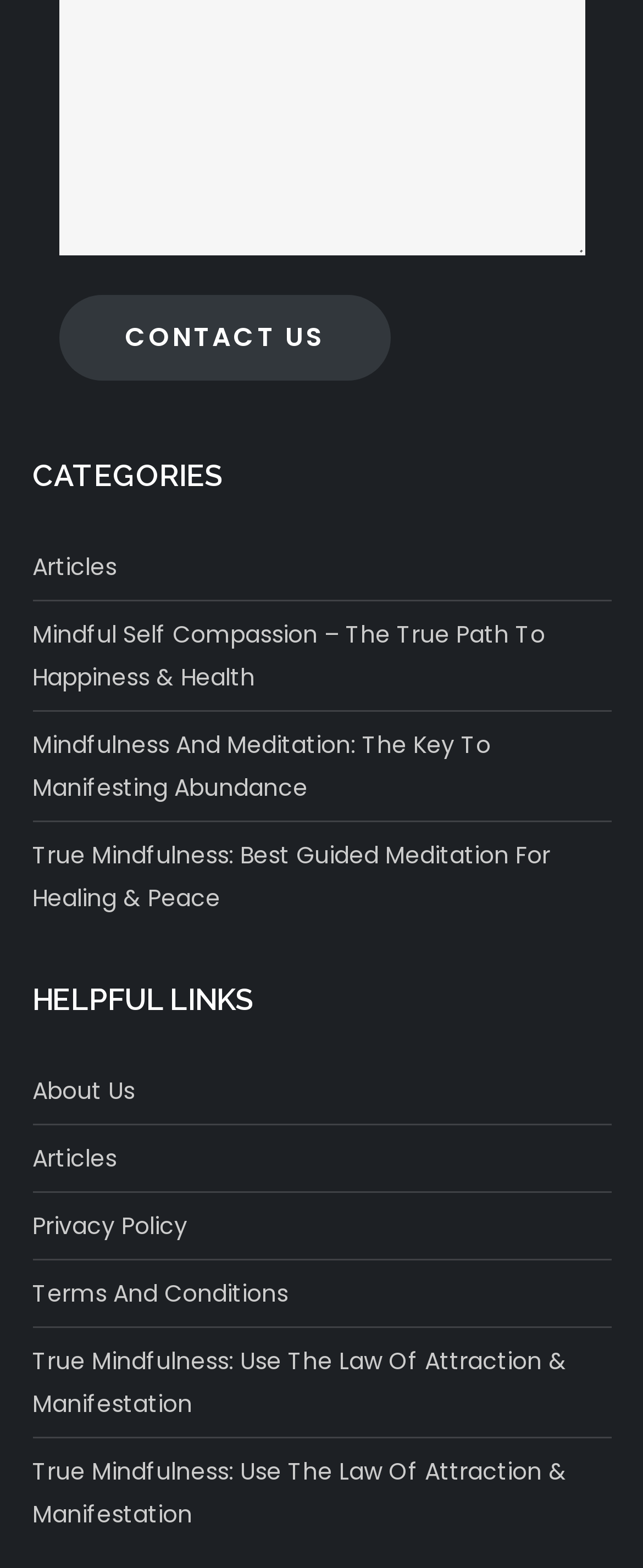Please pinpoint the bounding box coordinates for the region I should click to adhere to this instruction: "click the CONTACT US button".

[0.091, 0.188, 0.608, 0.243]